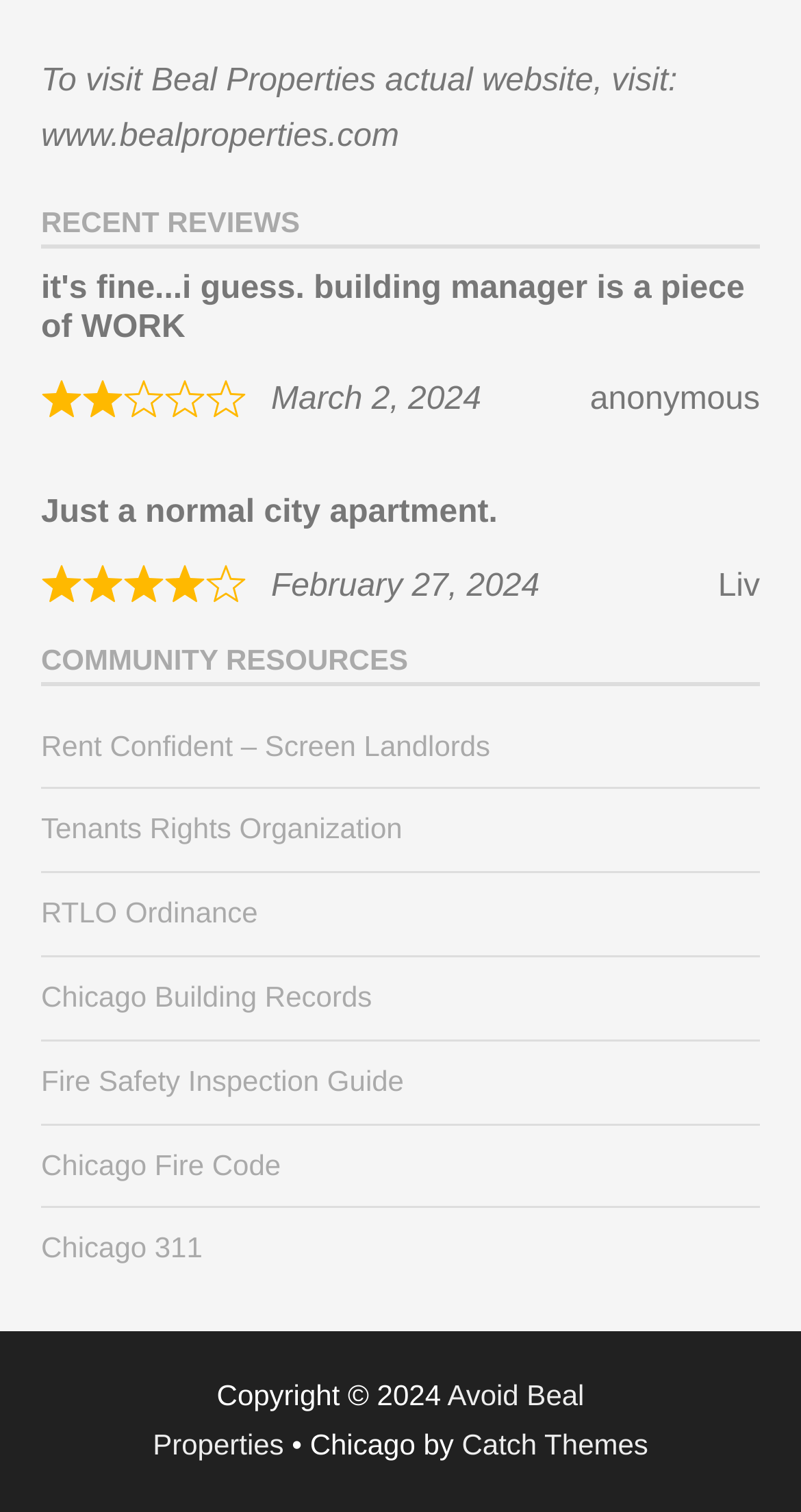Determine the bounding box coordinates of the clickable region to carry out the instruction: "Learn about Rent Confident – Screen Landlords".

[0.051, 0.482, 0.612, 0.503]